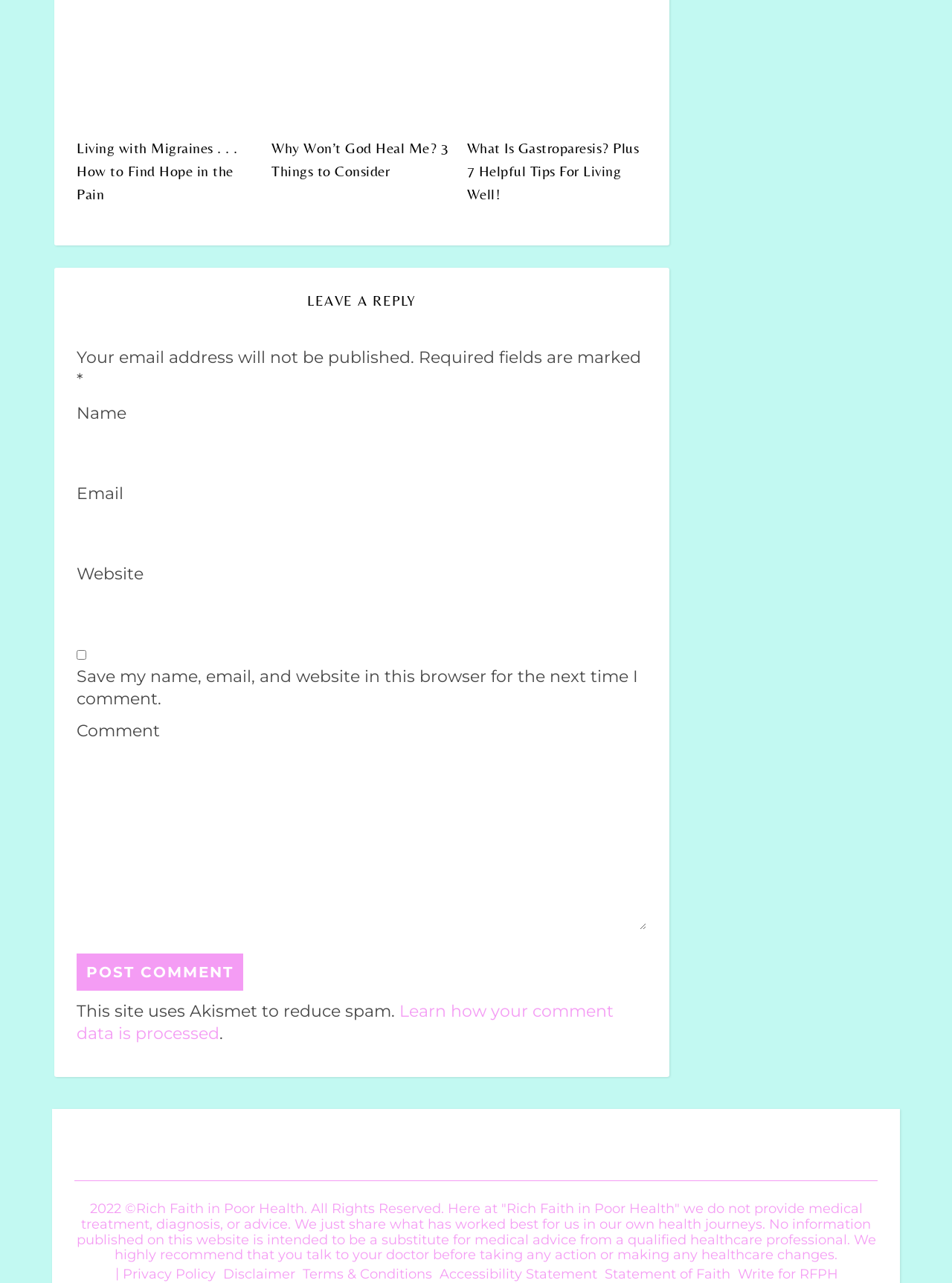Locate the bounding box of the user interface element based on this description: "Disclaimer".

[0.234, 0.987, 0.31, 0.999]